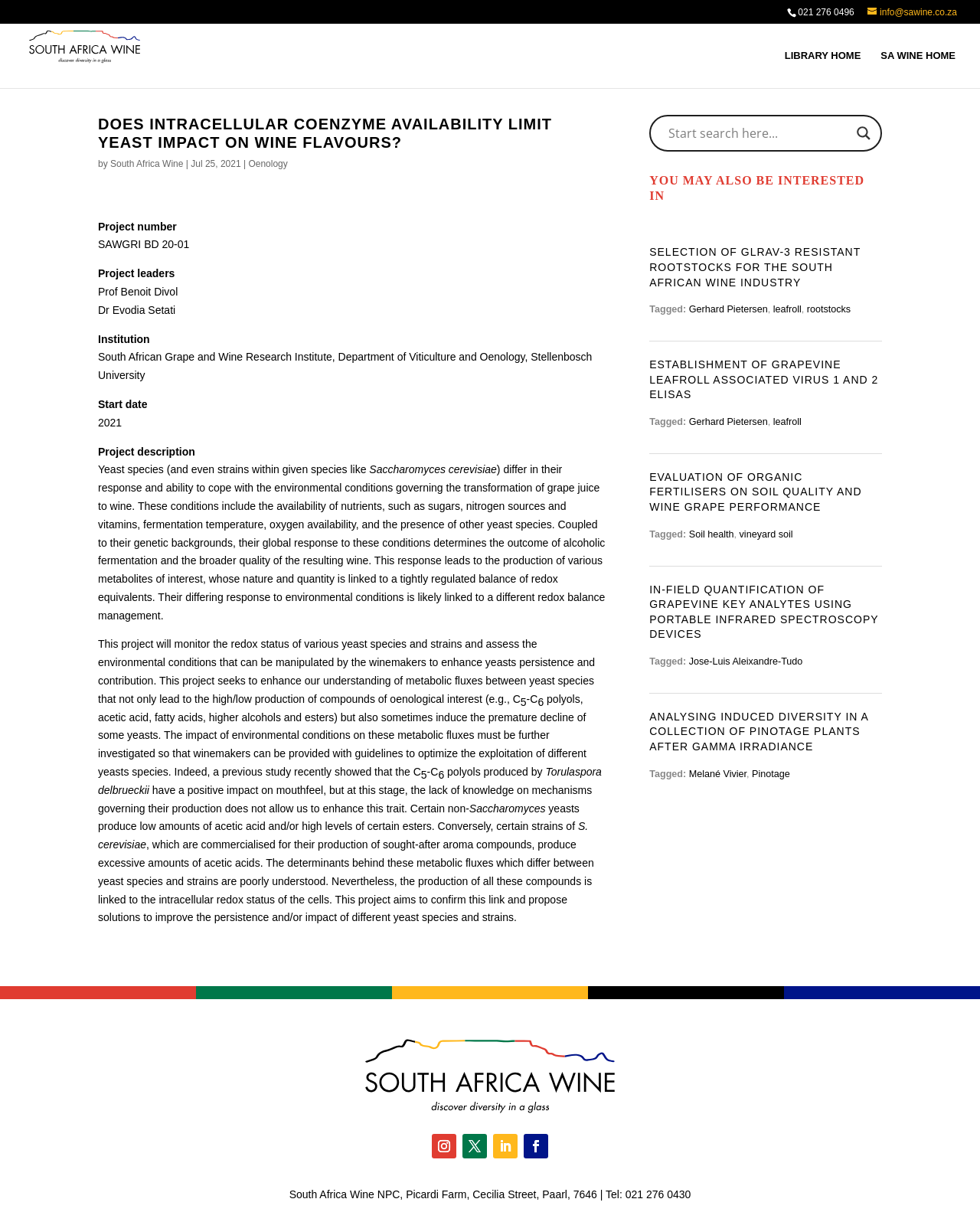Can you give a comprehensive explanation to the question given the content of the image?
What is the project number of the research project?

I found the project number by looking at the 'Project number' section of the project description, where I saw a static text element with the content 'SAWGRI BD 20-01'.